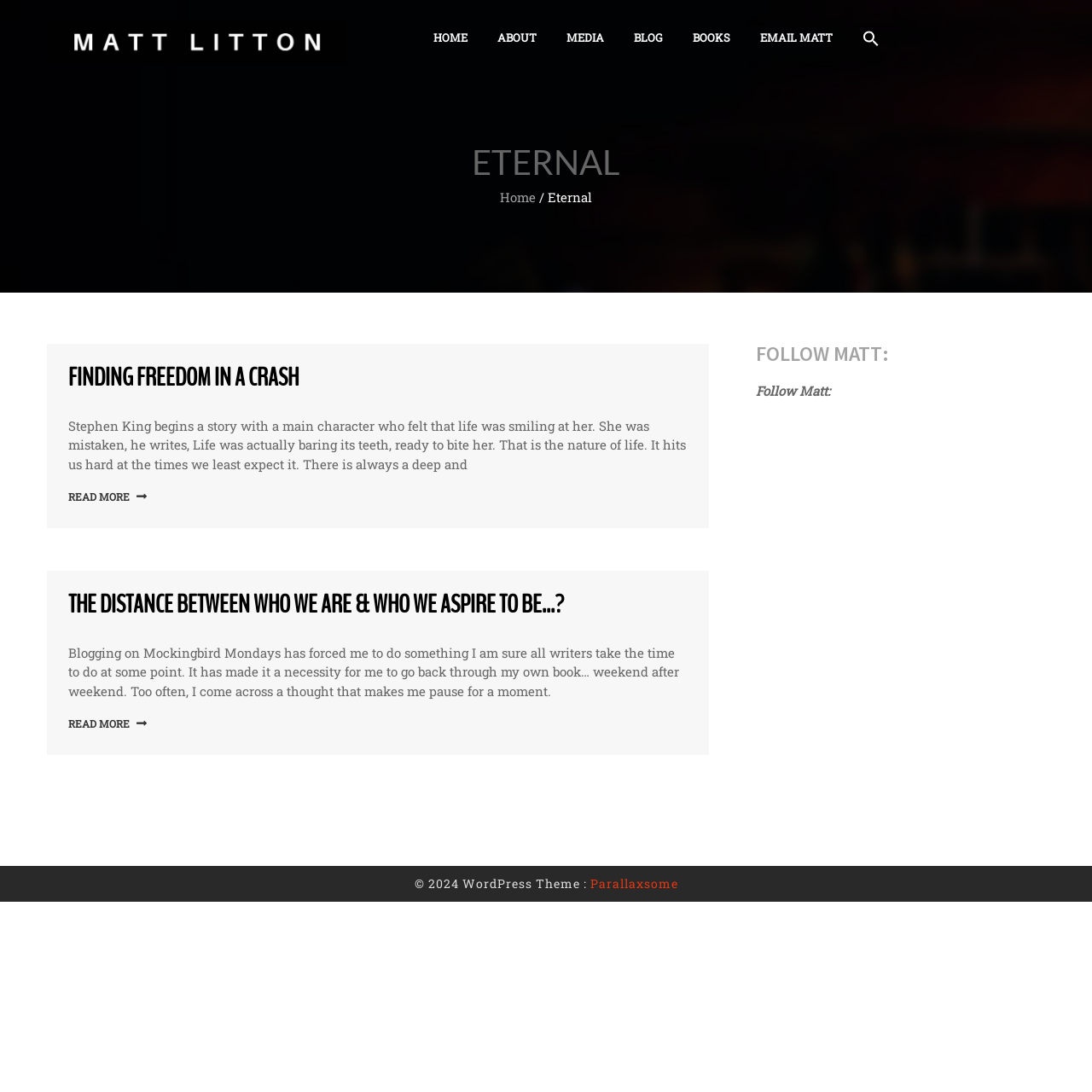Using details from the image, please answer the following question comprehensively:
What is the purpose of the 'EMAIL MATT' link?

The 'EMAIL MATT' link is likely intended for visitors to contact the author, Matt Litton, directly. This can be inferred from the text of the link, which suggests a personal communication channel.